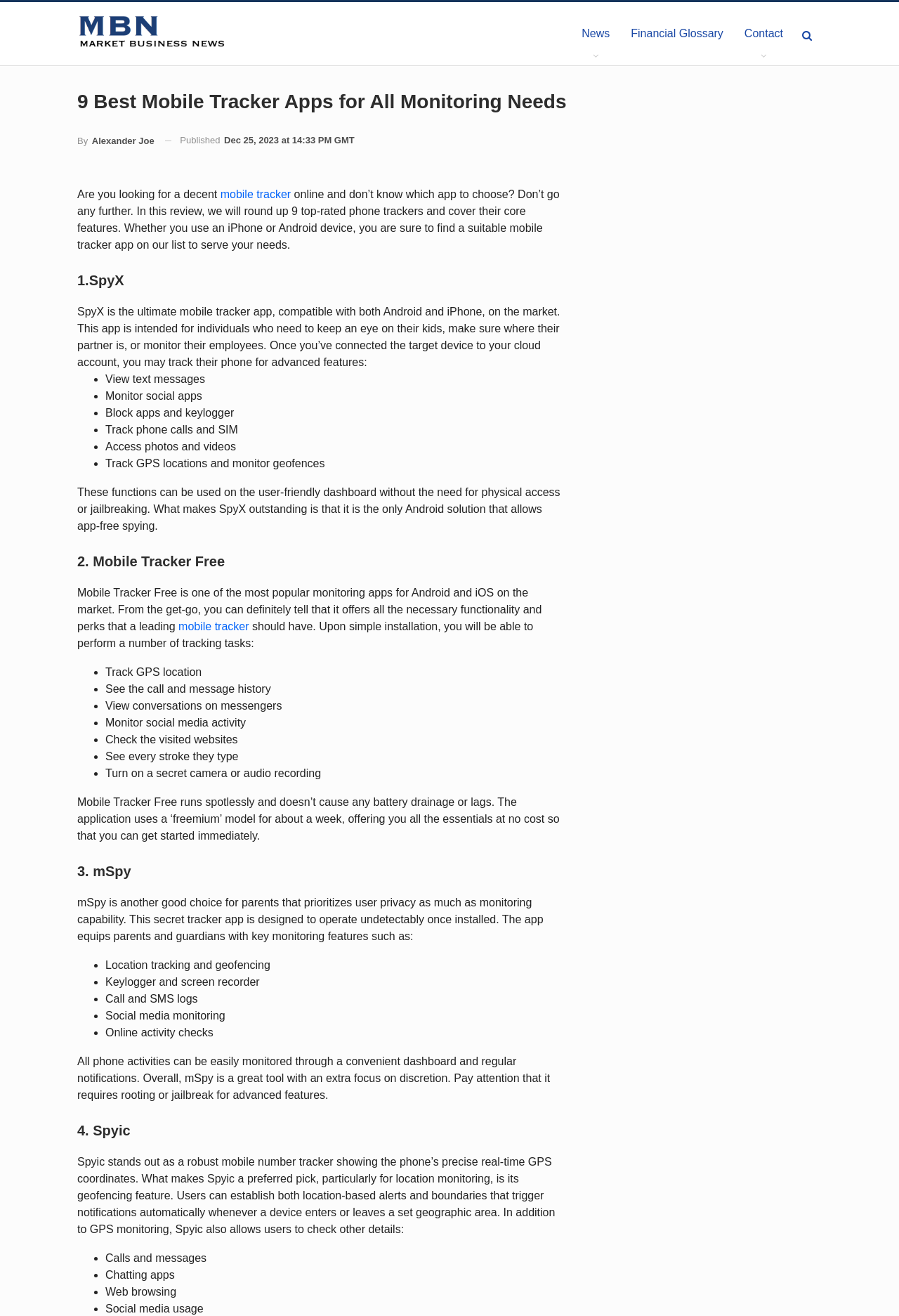Based on the image, please elaborate on the answer to the following question:
What is the purpose of SpyX?

According to the webpage, SpyX is a mobile tracker app that allows users to keep an eye on their kids, partners, or employees. It provides advanced features such as viewing text messages, monitoring social apps, blocking apps, and tracking phone calls and SIM.